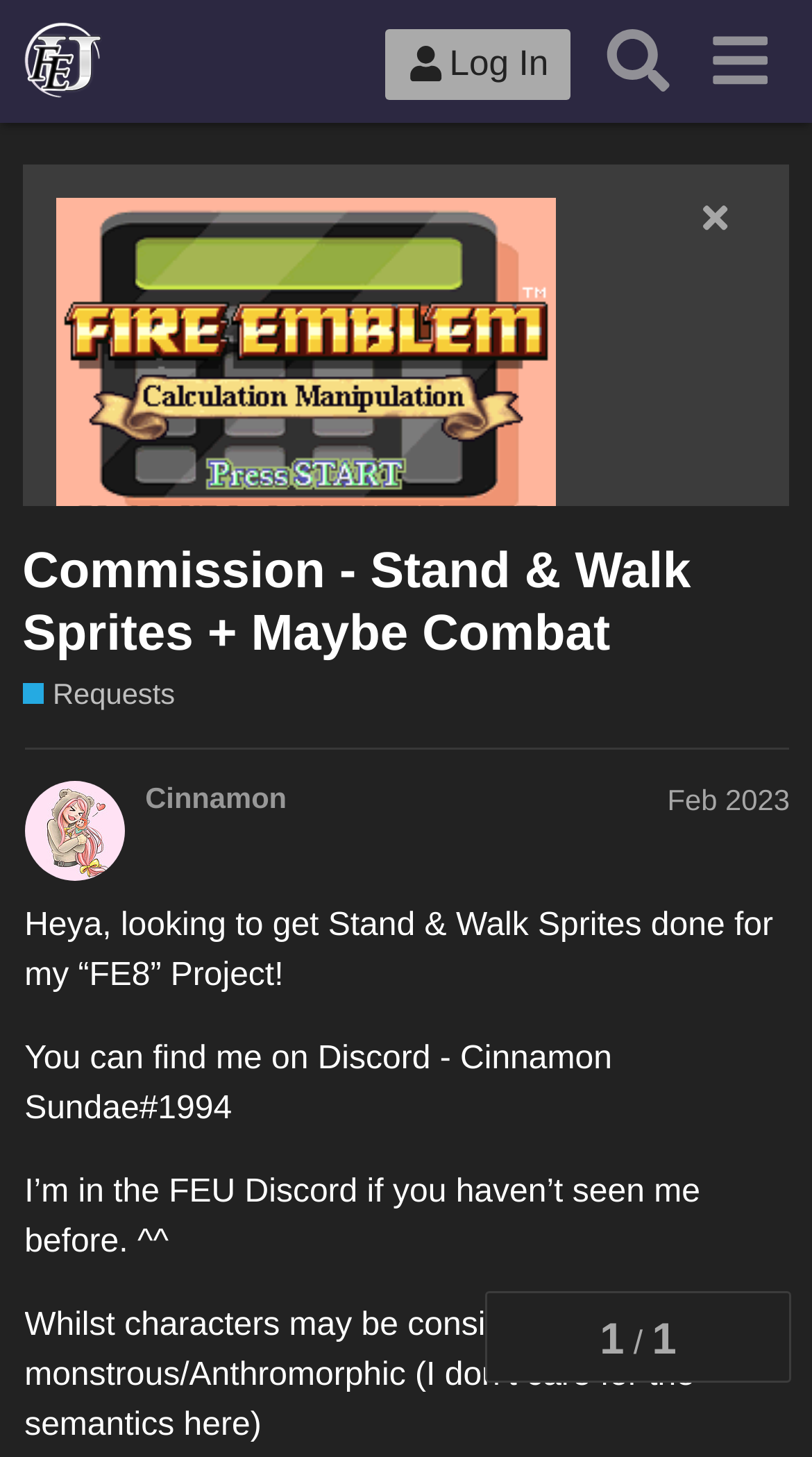Describe all the significant parts and information present on the webpage.

This webpage appears to be a commission request for Stand & Walk Sprites for a Fire Emblem project. At the top, there is a header section with a link to "Fire Emblem Universe" accompanied by an image, as well as buttons for "Log In", "Search", and a menu. 

Below the header, there is a large image with the text "CalManTitle" and a link to download a patch and credits. 

The main content of the page is divided into two sections. On the left, there are several blocks of text describing a chapter called "Calculation Manipulation" and its features, including a staff that affects combat and additional items and difficulties. There is also a section of special thanks to a playtester.

On the right, there is a section with a heading "Commission - Stand & Walk Sprites + Maybe Combat" and a link to "Requests" with a description. Below this, there is a navigation section with topic progress indicators and a heading with the username "Cinnamon" and the date "Feb 2023". 

Underneath, there are four paragraphs of text written by the user "Cinnamon", describing their project and requesting Stand & Walk Sprites, providing their Discord information, and mentioning their presence in the FEU Discord.